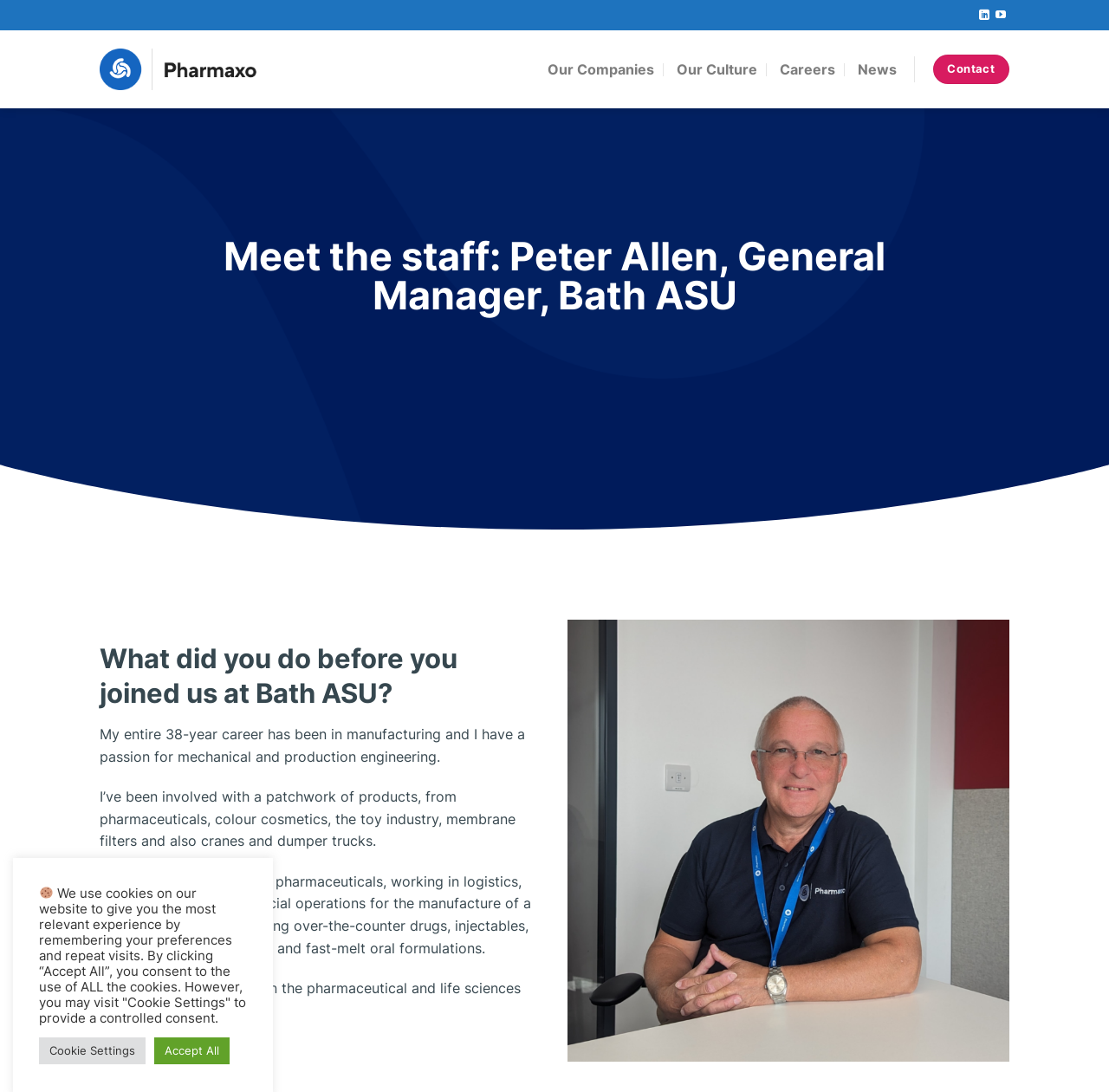How many years of experience does Peter Allen have in manufacturing?
Examine the screenshot and reply with a single word or phrase.

38 years